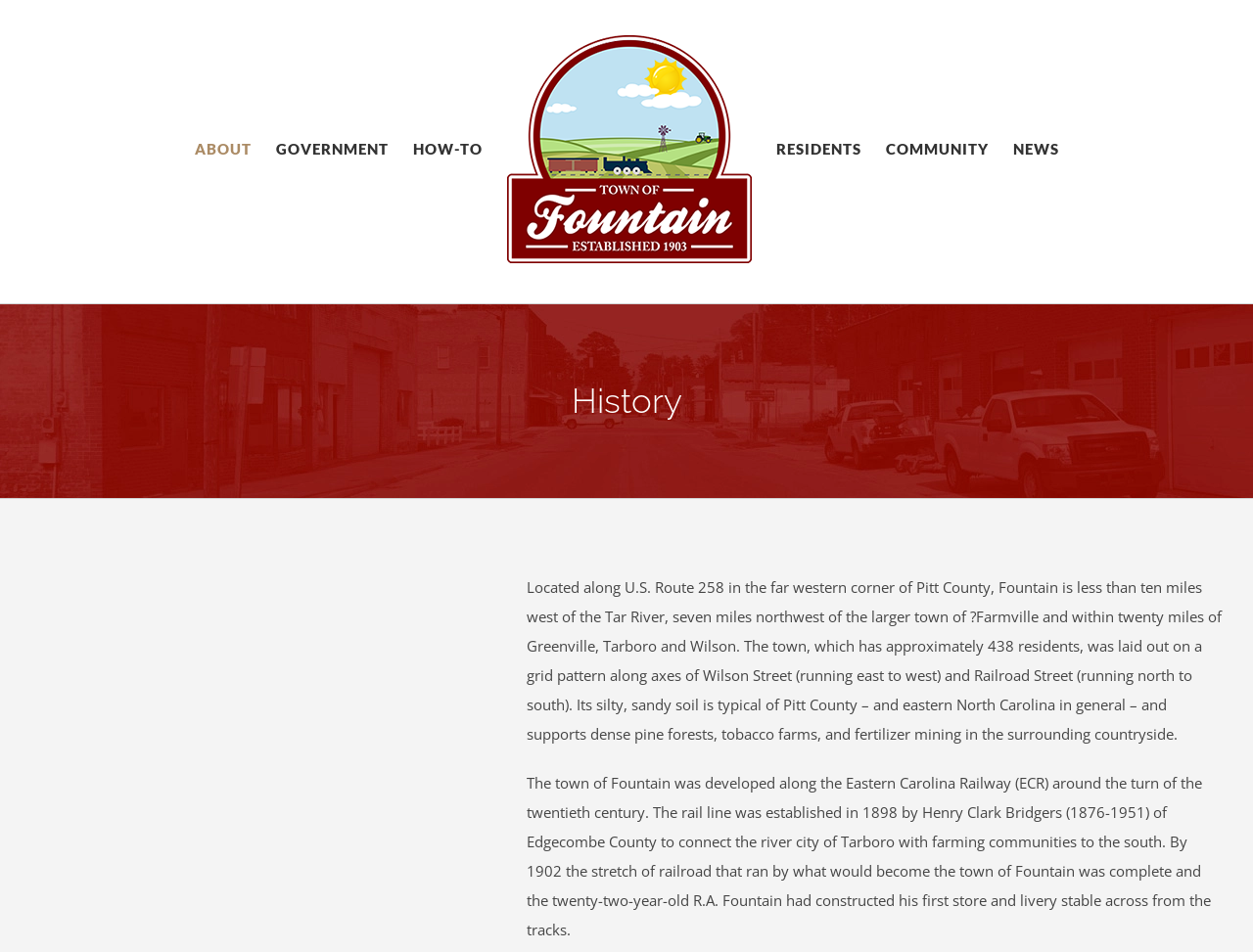Use a single word or phrase to answer this question: 
What is the name of the person who constructed the first store and livery stable?

R.A. Fountain